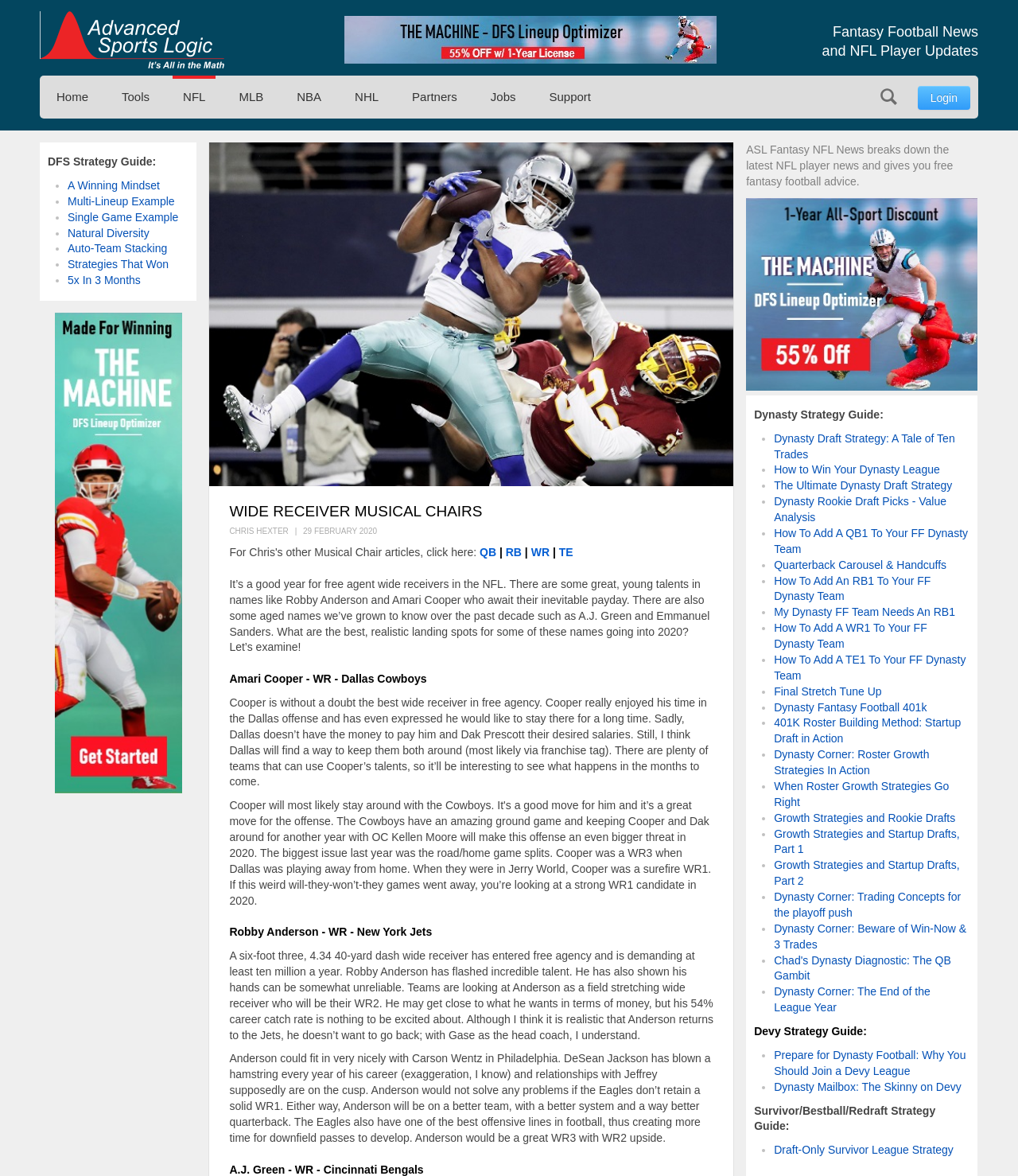Please specify the bounding box coordinates of the clickable region to carry out the following instruction: "Click on the 'Search' link". The coordinates should be four float numbers between 0 and 1, in the format [left, top, right, bottom].

[0.852, 0.064, 0.894, 0.1]